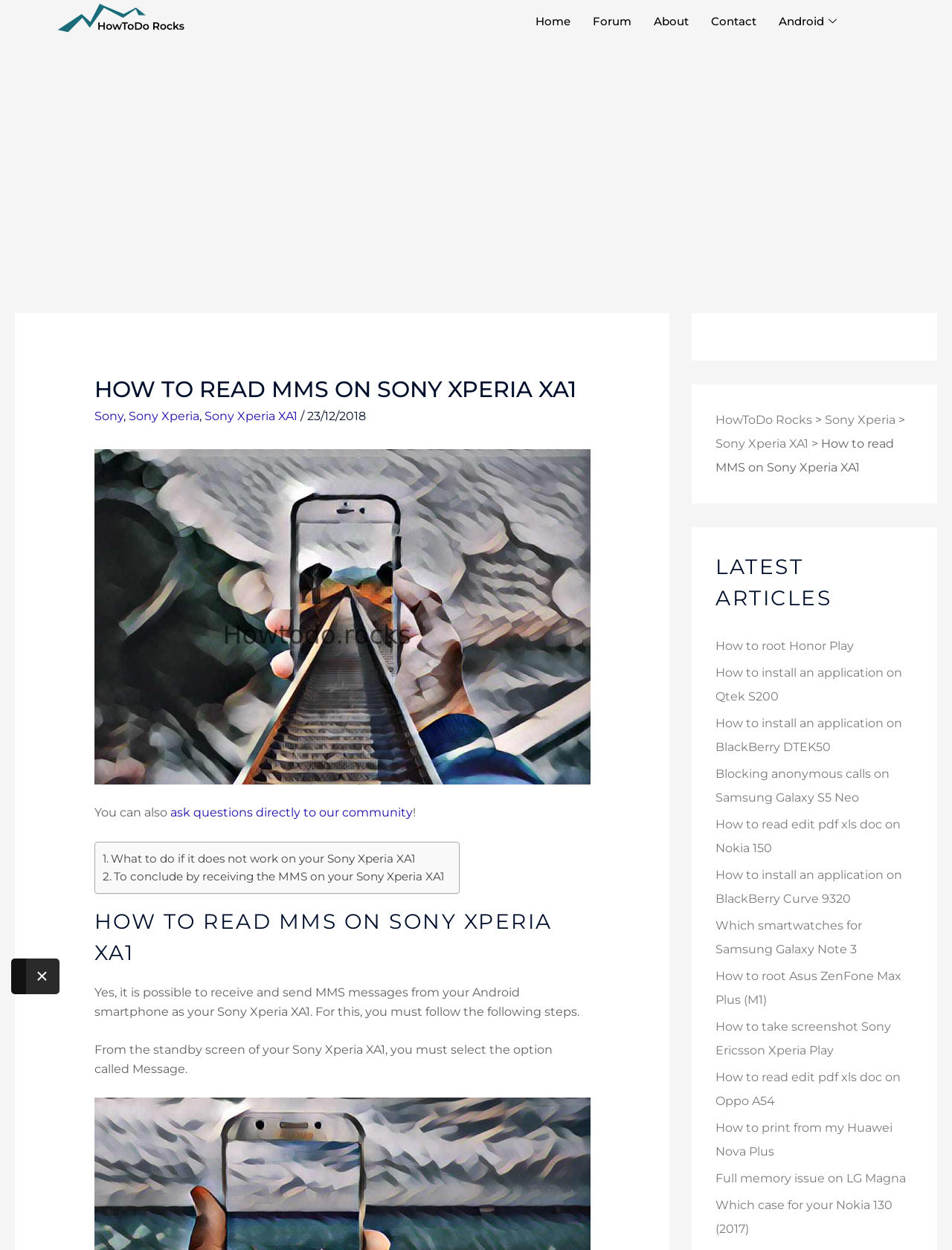Please specify the bounding box coordinates of the element that should be clicked to execute the given instruction: 'Click on the 'Forum' link'. Ensure the coordinates are four float numbers between 0 and 1, expressed as [left, top, right, bottom].

[0.611, 0.001, 0.675, 0.033]